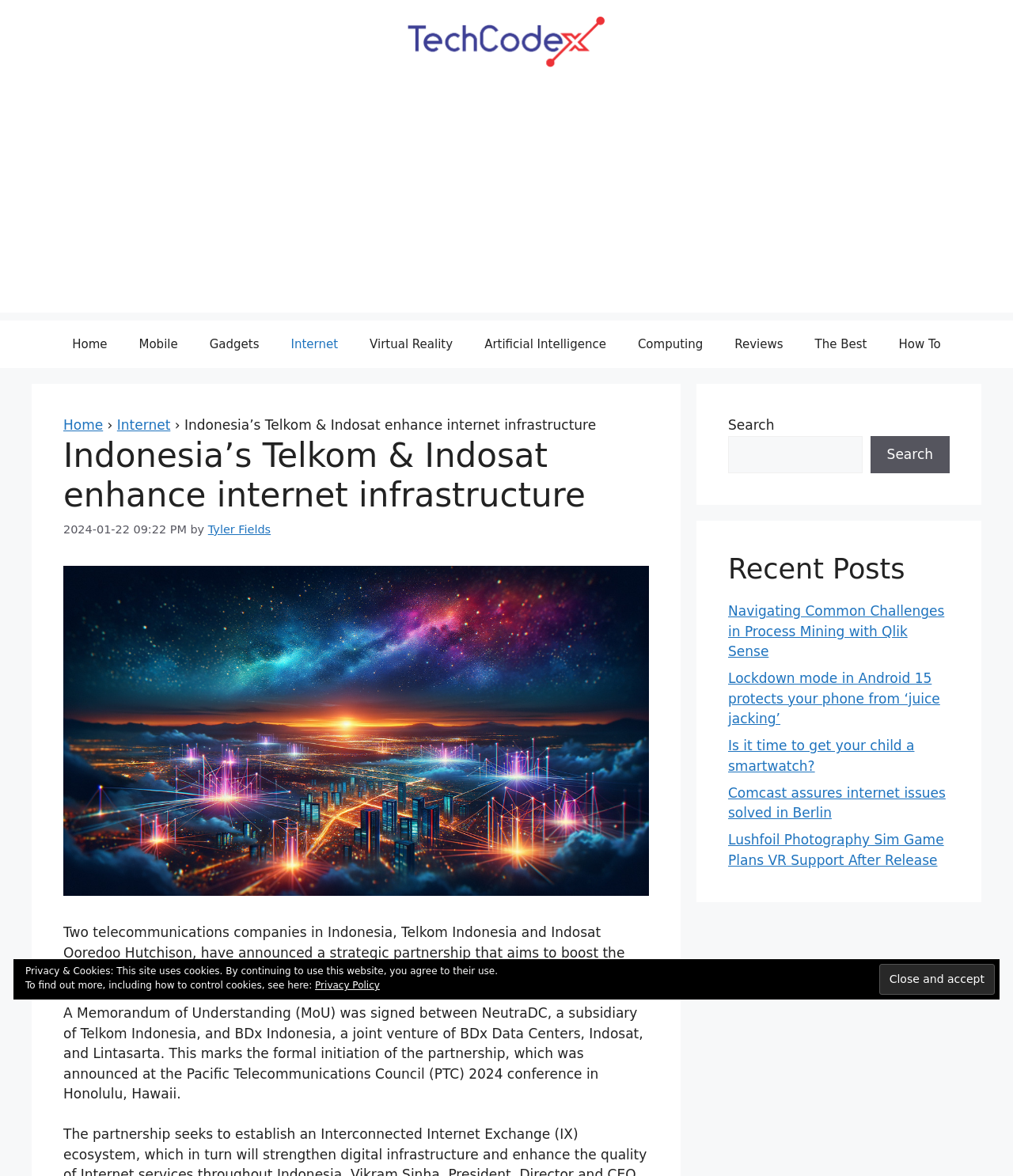Kindly provide the bounding box coordinates of the section you need to click on to fulfill the given instruction: "Check the 'Recent Posts'".

[0.719, 0.47, 0.938, 0.498]